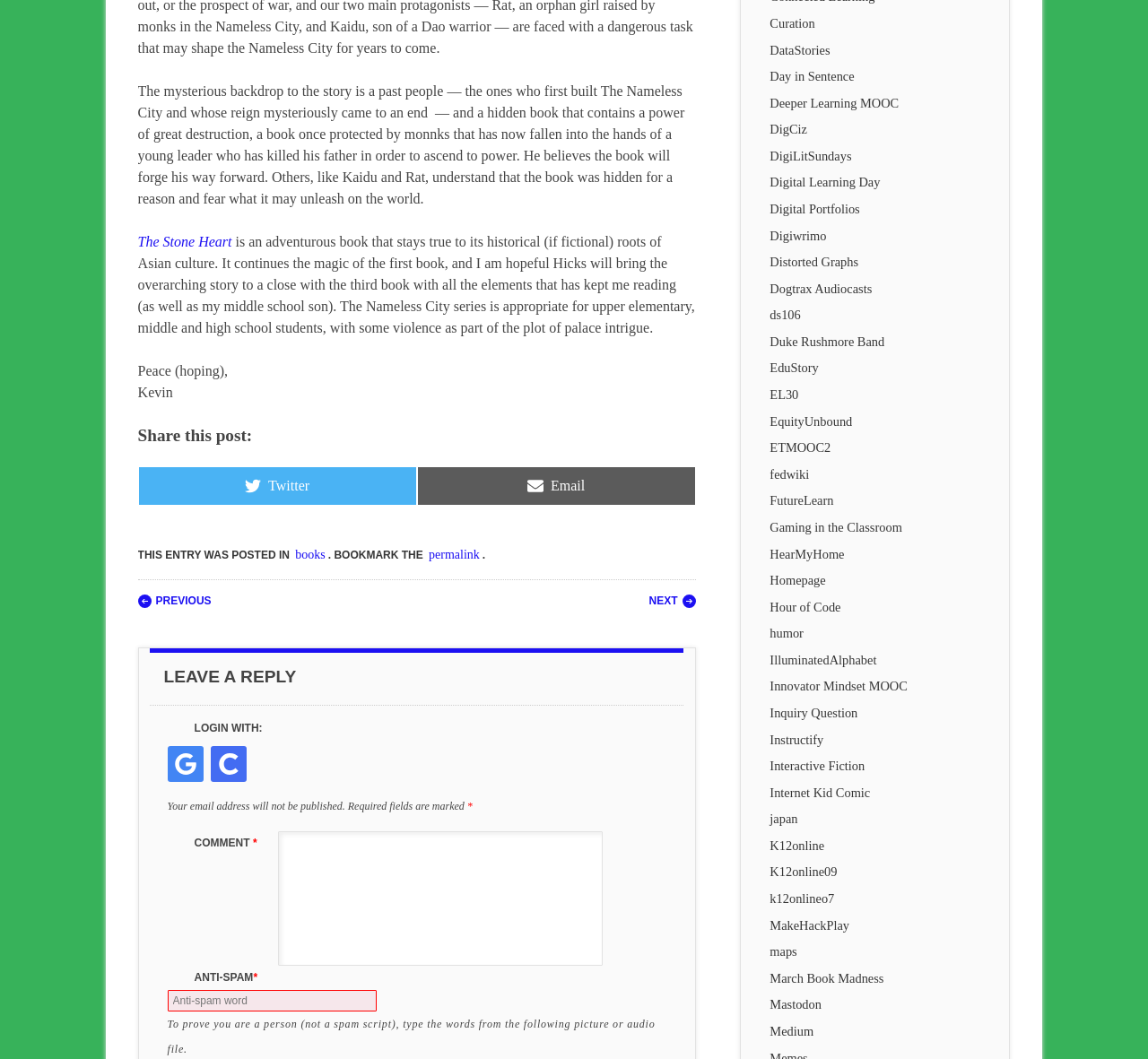Reply to the question with a single word or phrase:
How can you share the book review?

On Twitter or Email